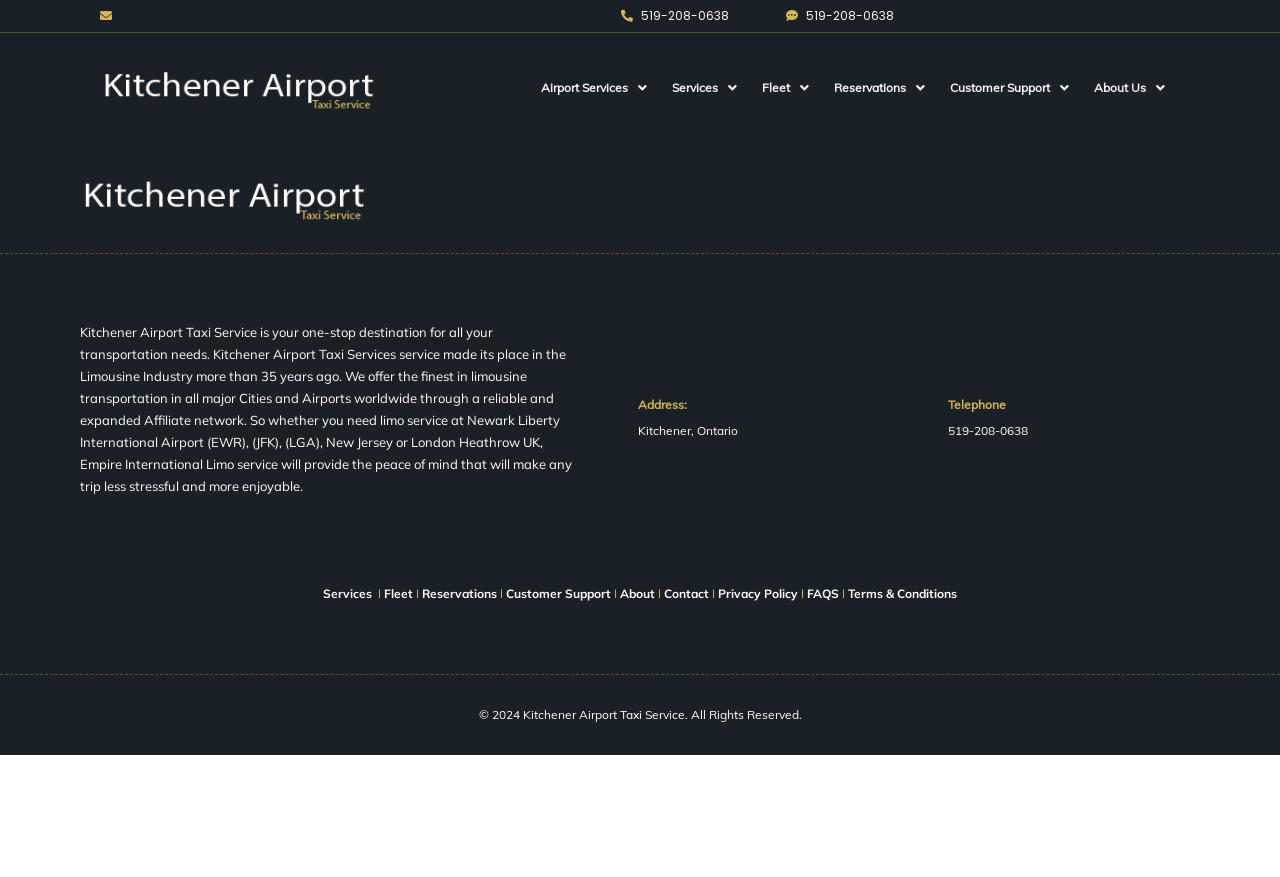Highlight the bounding box coordinates of the element that should be clicked to carry out the following instruction: "Read the customer support information". The coordinates must be given as four float numbers ranging from 0 to 1, i.e., [left, top, right, bottom].

[0.734, 0.076, 0.847, 0.124]